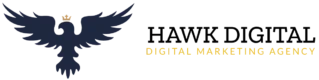Offer a detailed narrative of the image.

The image showcases the logo of Hawk Digital, a digital marketing agency known for its expertise in SEO services. The logo features a prominent hawk with outstretched wings, symbolizing strength and agility, which reflects the agency's commitment to helping businesses soar to new heights in the digital landscape. The name "HAWK DIGITAL" is displayed in bold, uppercase letters, emphasizing the brand's assertive identity, while the tagline "DIGITAL MARKETING AGENCY" is presented in a lighter font, conveying the agency's comprehensive offerings in the digital marketing sphere. This striking logo encapsulates Hawk Digital's mission to elevate online visibility for businesses, particularly in the competitive market of Noida.